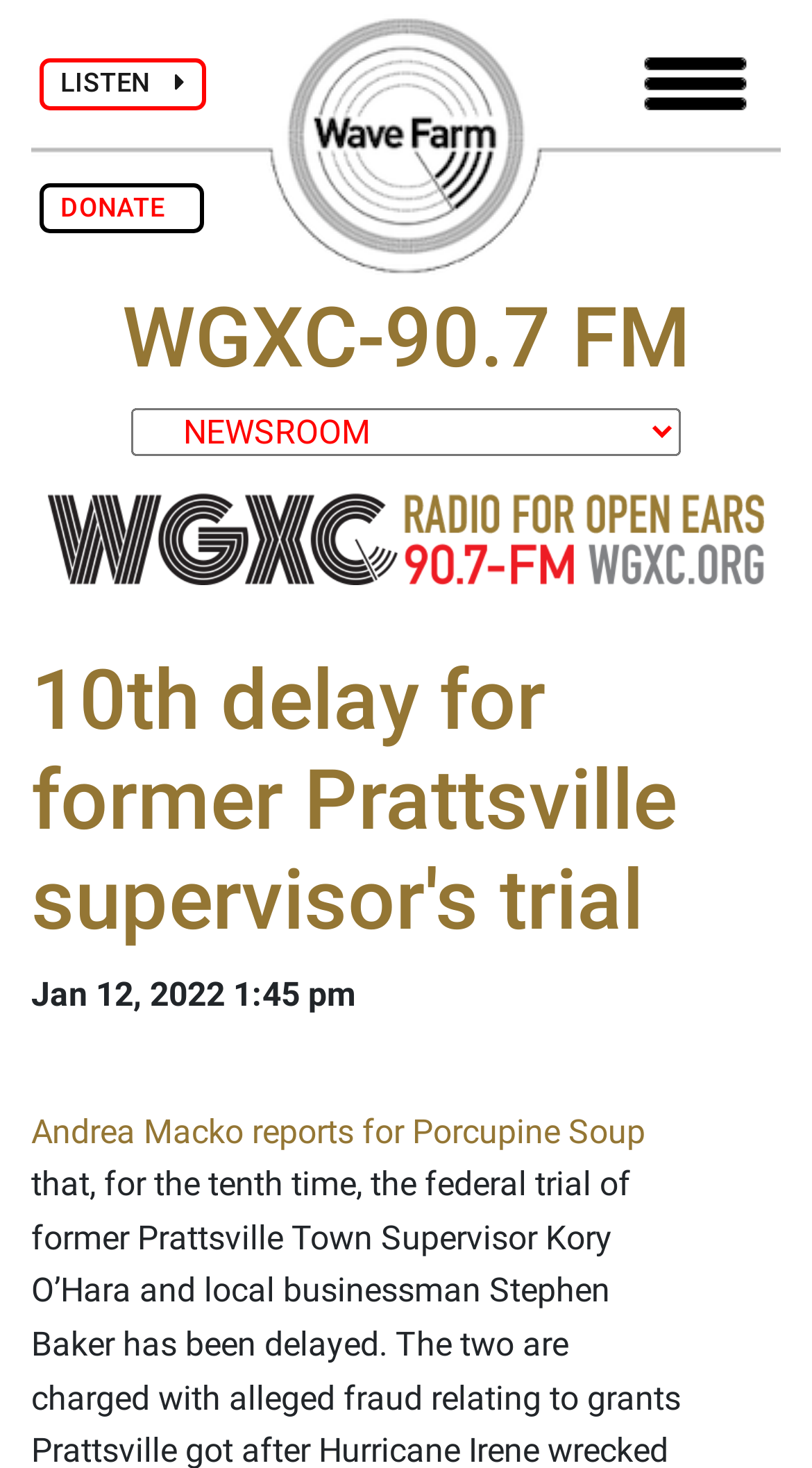Generate a detailed explanation of the webpage's features and information.

The webpage appears to be a news article page from Wave Farm, a radio station. At the top left, there are two links, "LISTEN" and "DONATE", positioned side by side. To the right of these links, there is a button labeled "Toggle navigation" with an accompanying image. 

Below these elements, there is a heading that reads "WGXC-90.7 FM", which is likely the radio station's identifier. Next to this heading, there is a combobox with an accompanying image. 

The main content of the page is a news article with the title "10th delay for former Prattsville supervisor's trial", which is positioned below the combobox. The article's title is followed by a timestamp, "Jan 12, 2022 1:45 pm", and then the article's content, which is not explicitly described. At the bottom of the article, there is a link to the author, "Andrea Macko reports for Porcupine Soup".